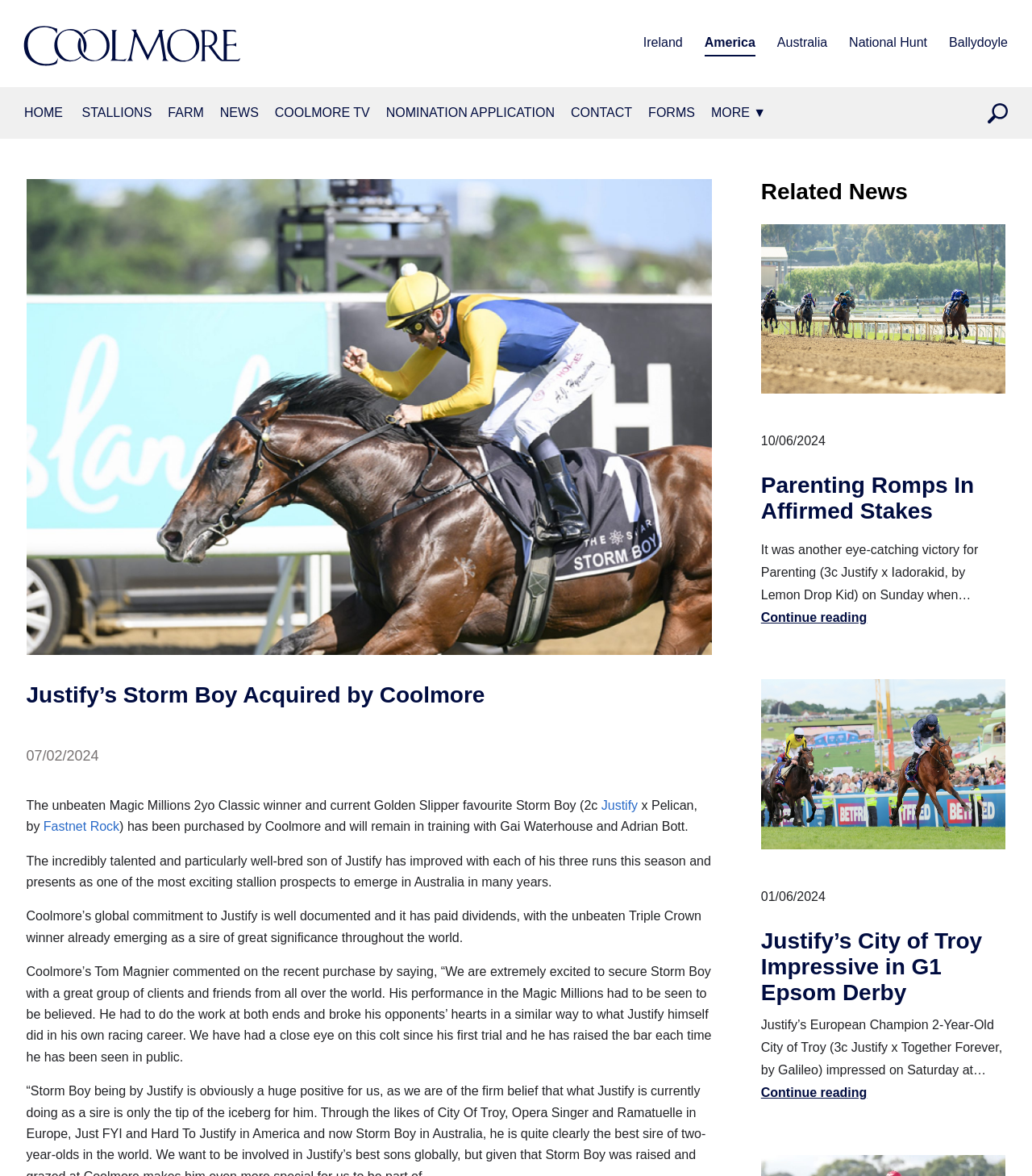Answer the following query concisely with a single word or phrase:
What is the name of the farm mentioned in the navigation menu?

Ballydoyle